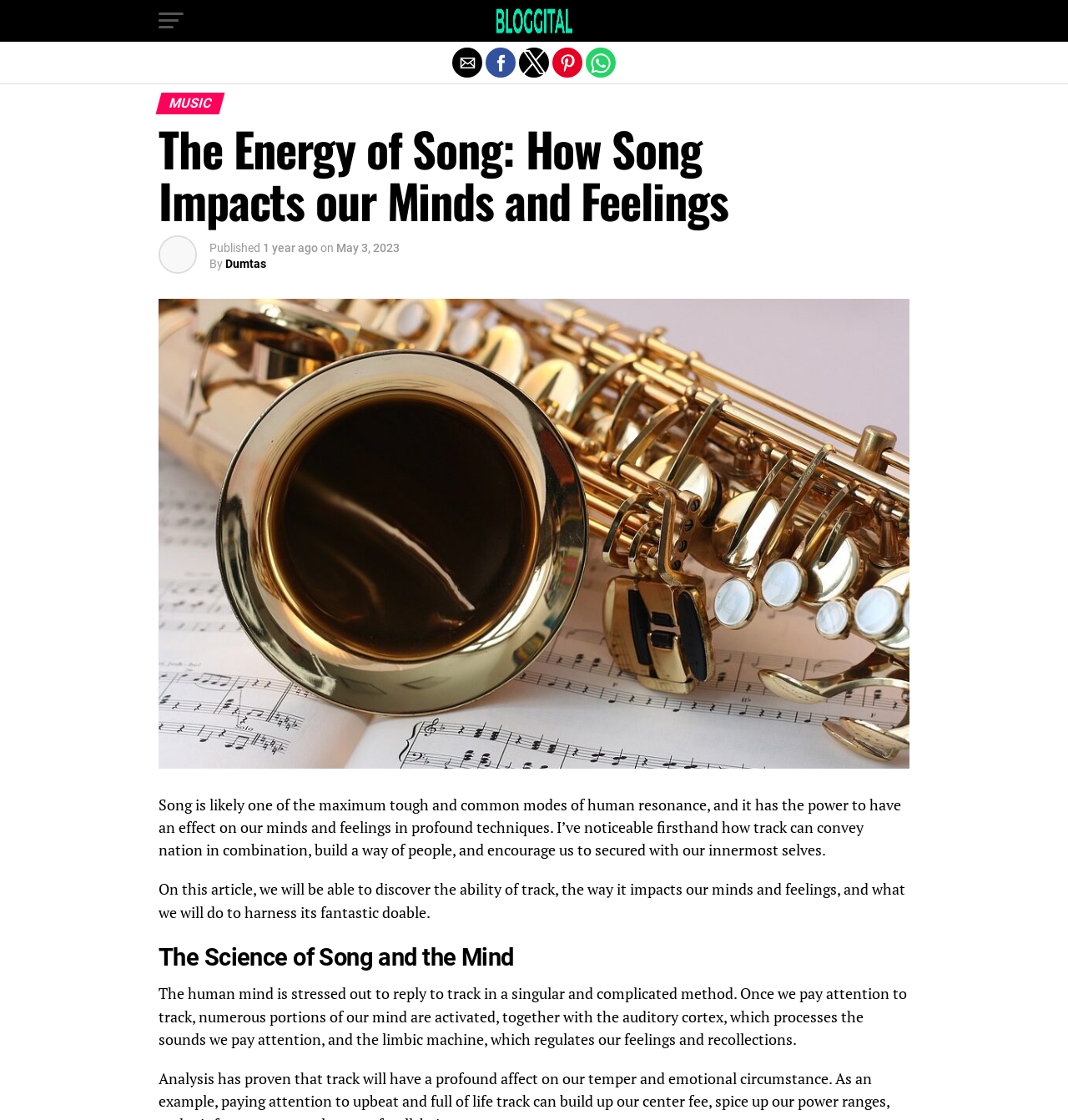Determine the bounding box coordinates for the element that should be clicked to follow this instruction: "Click the 'Share by facebook' button". The coordinates should be given as four float numbers between 0 and 1, in the format [left, top, right, bottom].

[0.455, 0.042, 0.483, 0.069]